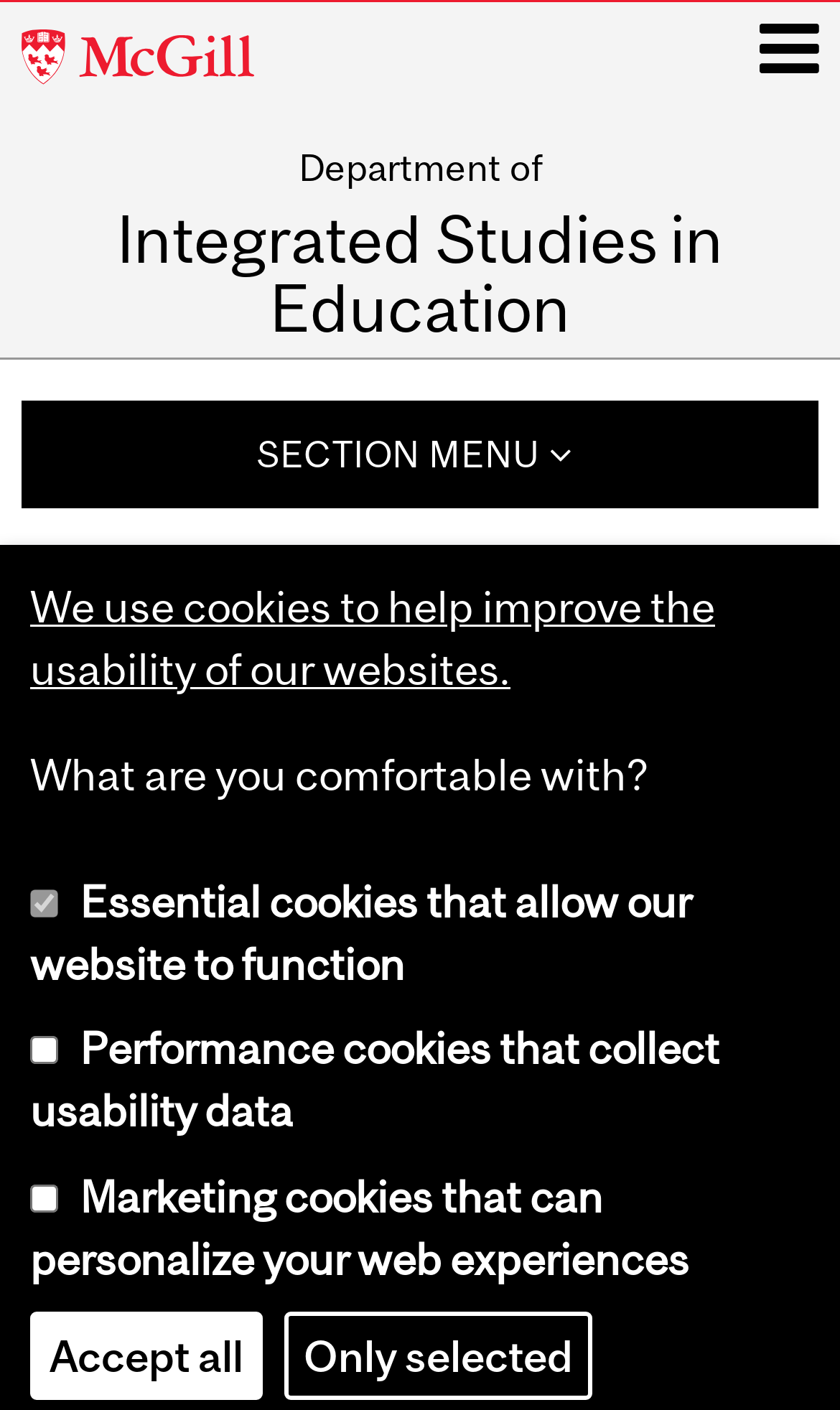What is the purpose of the webpage?
Answer the question with a thorough and detailed explanation.

The purpose of the webpage can be inferred from the content of the webpage, which lists various categories of employment opportunities, indicating that the webpage is intended to provide information about job openings and opportunities.